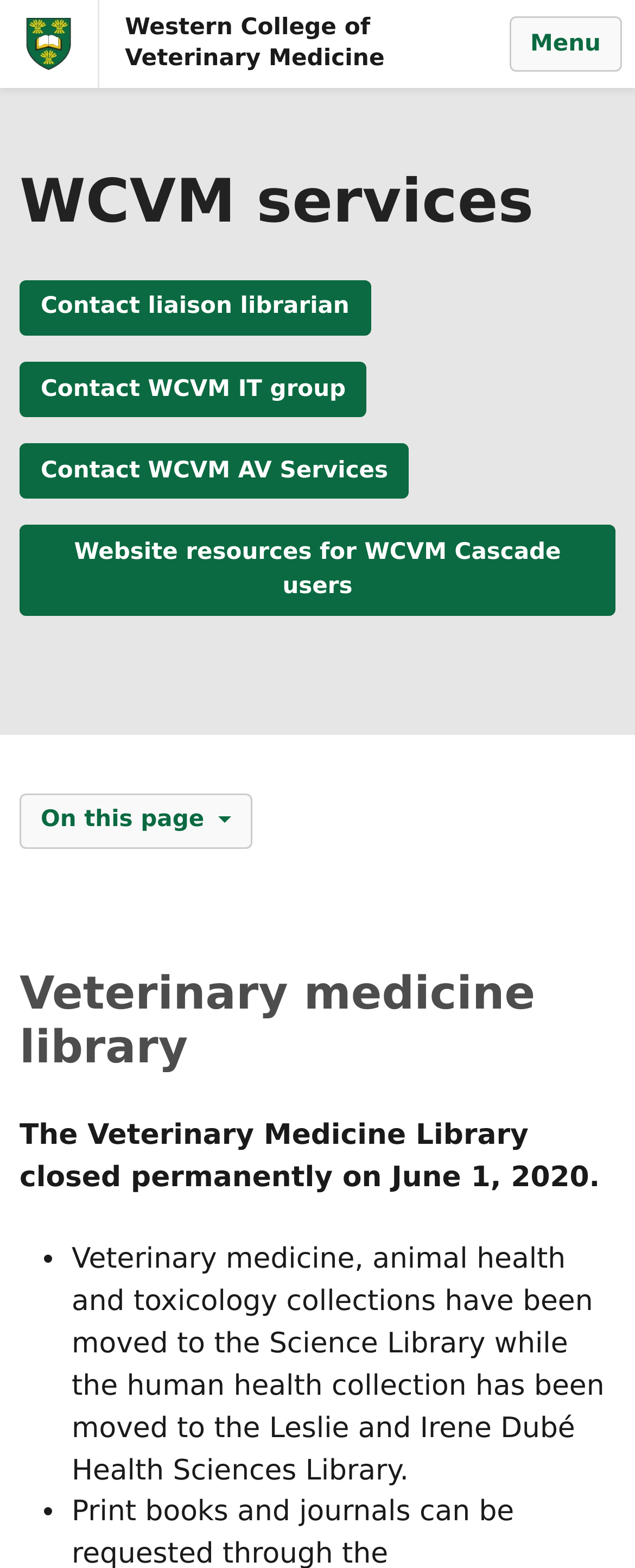Please locate the bounding box coordinates of the element's region that needs to be clicked to follow the instruction: "Open the 'Menu'". The bounding box coordinates should be provided as four float numbers between 0 and 1, i.e., [left, top, right, bottom].

[0.802, 0.01, 0.979, 0.046]